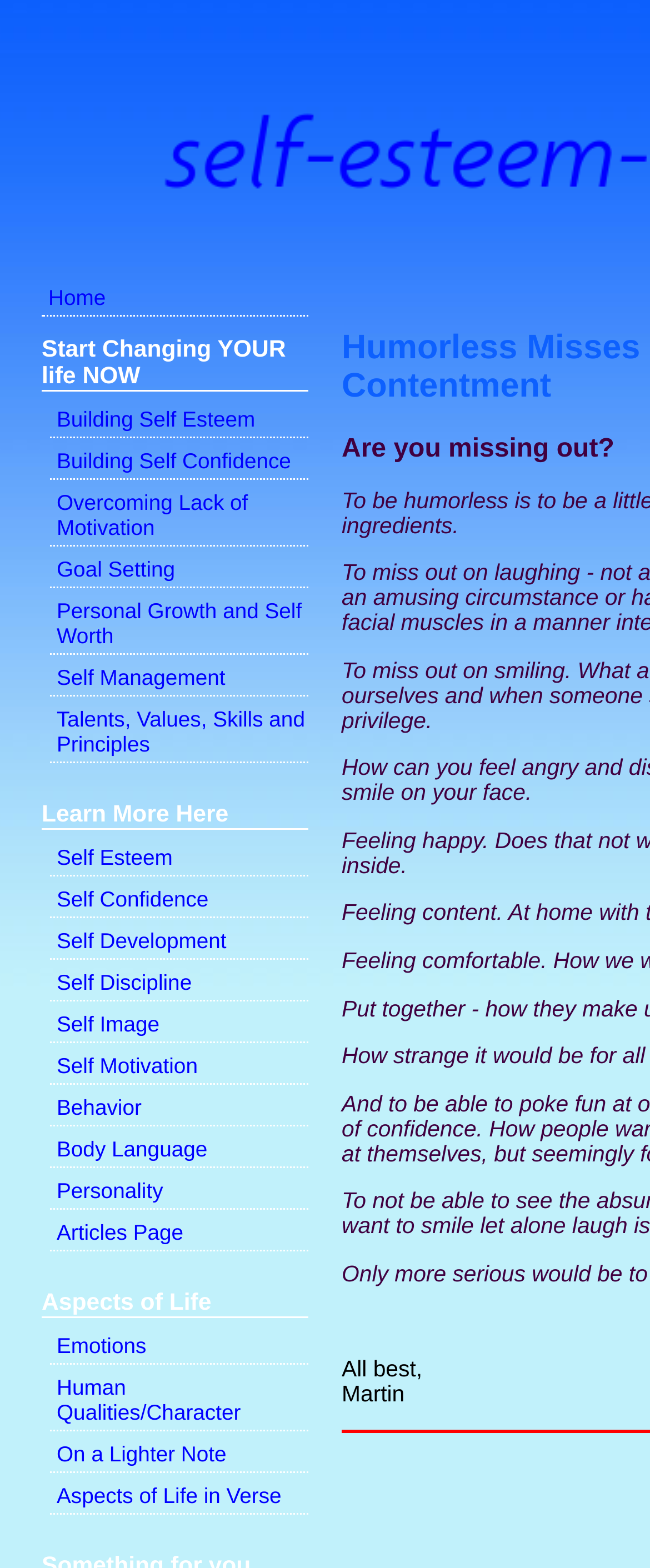Give a detailed account of the webpage.

This webpage is focused on personal growth and self-improvement, with a title that reads "Humorless is a sad state to be in". At the top left, there is a link to the "Home" page. Below it, a prominent heading "Start Changing YOUR life NOW" grabs attention. 

To the right of the heading, a list of links is organized vertically, each related to self-improvement topics such as building self-esteem, confidence, and overcoming lack of motivation. These links are followed by another heading "Learn More Here" and then more links to topics like self-esteem, self-confidence, and self-development.

Further down, another heading "Aspects of Life" is positioned, accompanied by links to topics like emotions, human qualities, and character. There is also a link to a lighter section, "On a Lighter Note", and another to "Aspects of Life in Verse". 

At the bottom right, a static text element displays the name "Martin". Overall, the webpage presents a collection of resources and topics focused on personal growth and self-improvement.